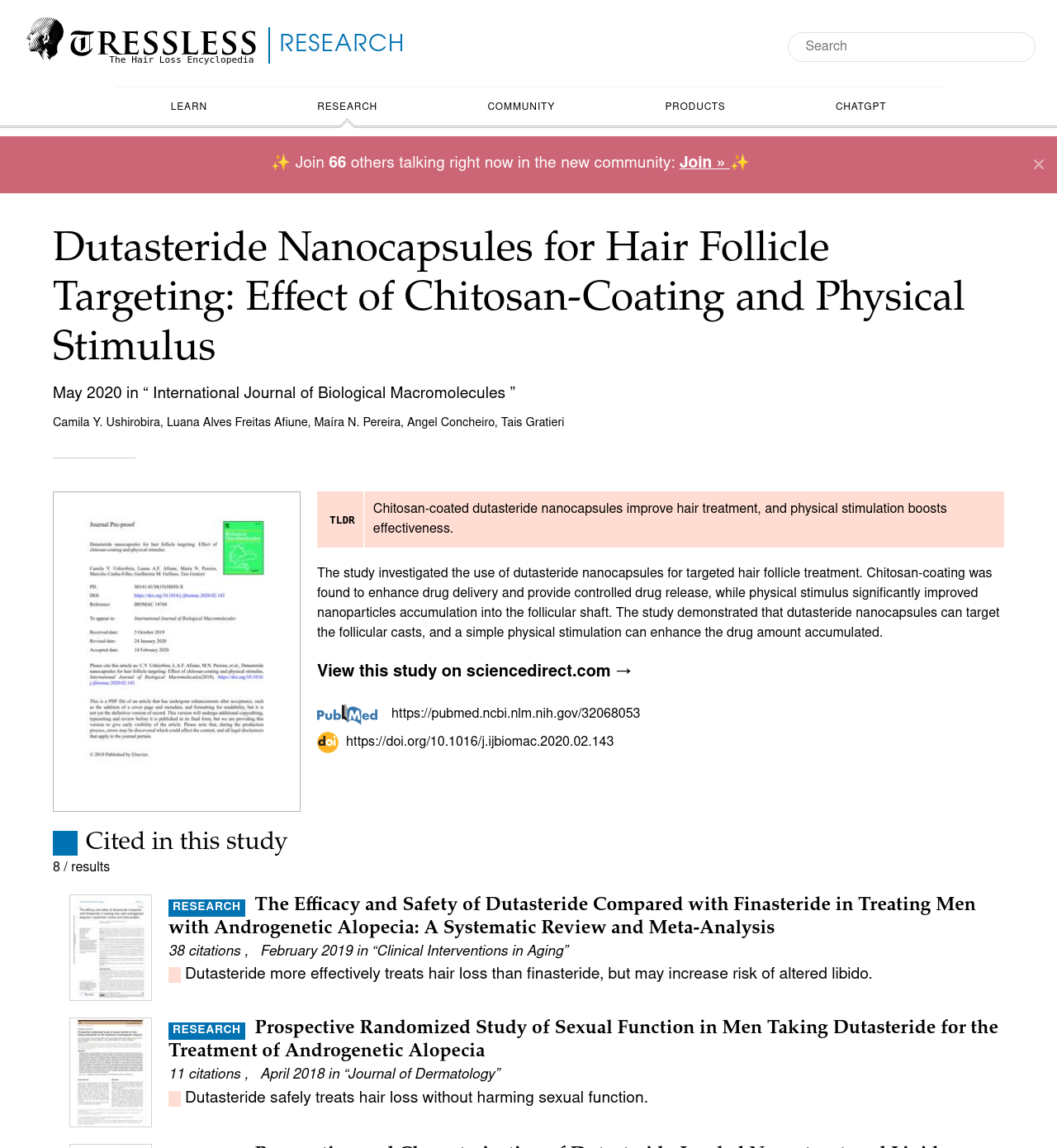Please reply with a single word or brief phrase to the question: 
What is the effect of dutasteride on sexual function?

No harm